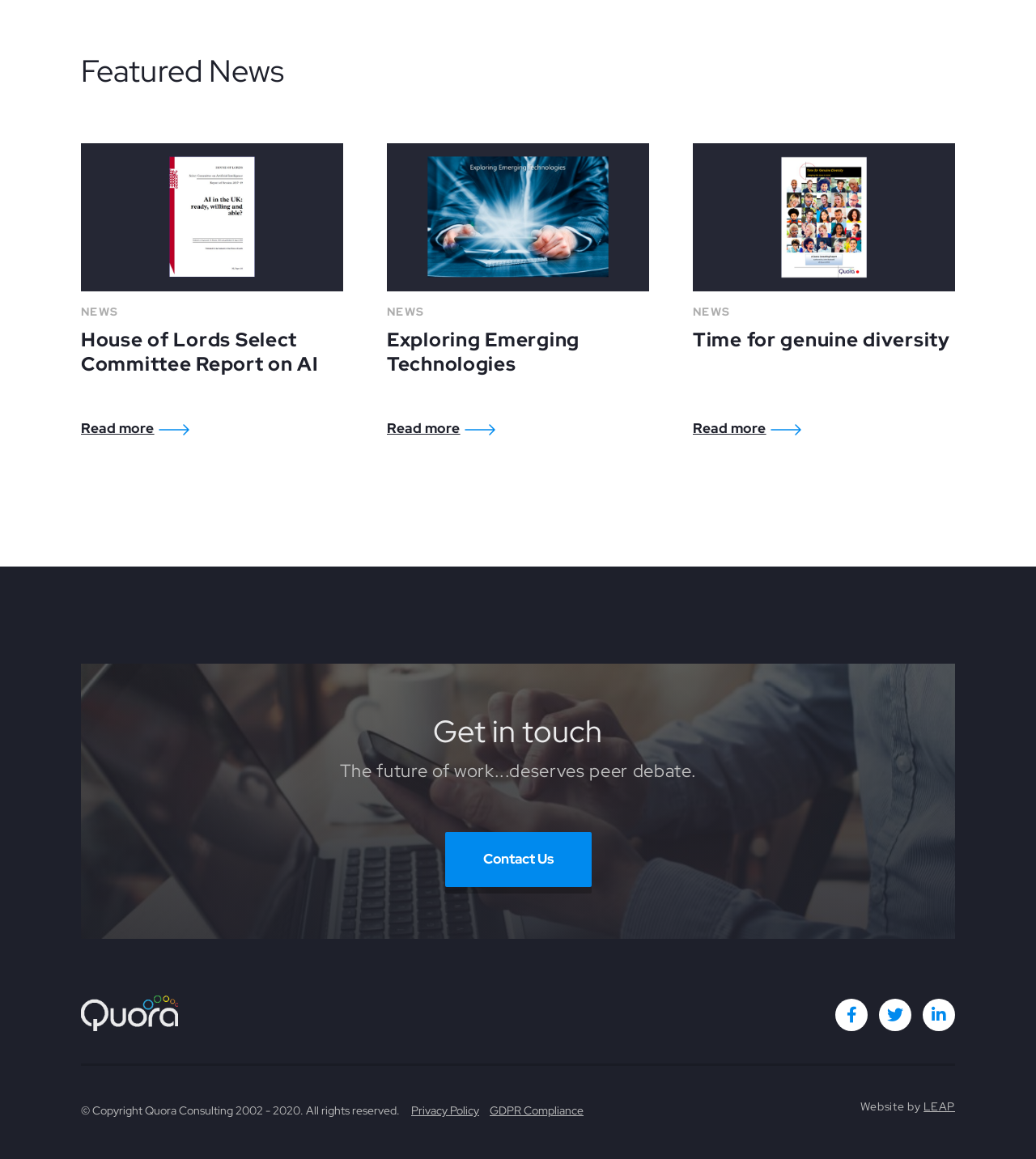Identify the bounding box coordinates of the clickable region to carry out the given instruction: "Read more about House of Lords Select Committee Report on AI".

[0.078, 0.282, 0.308, 0.325]